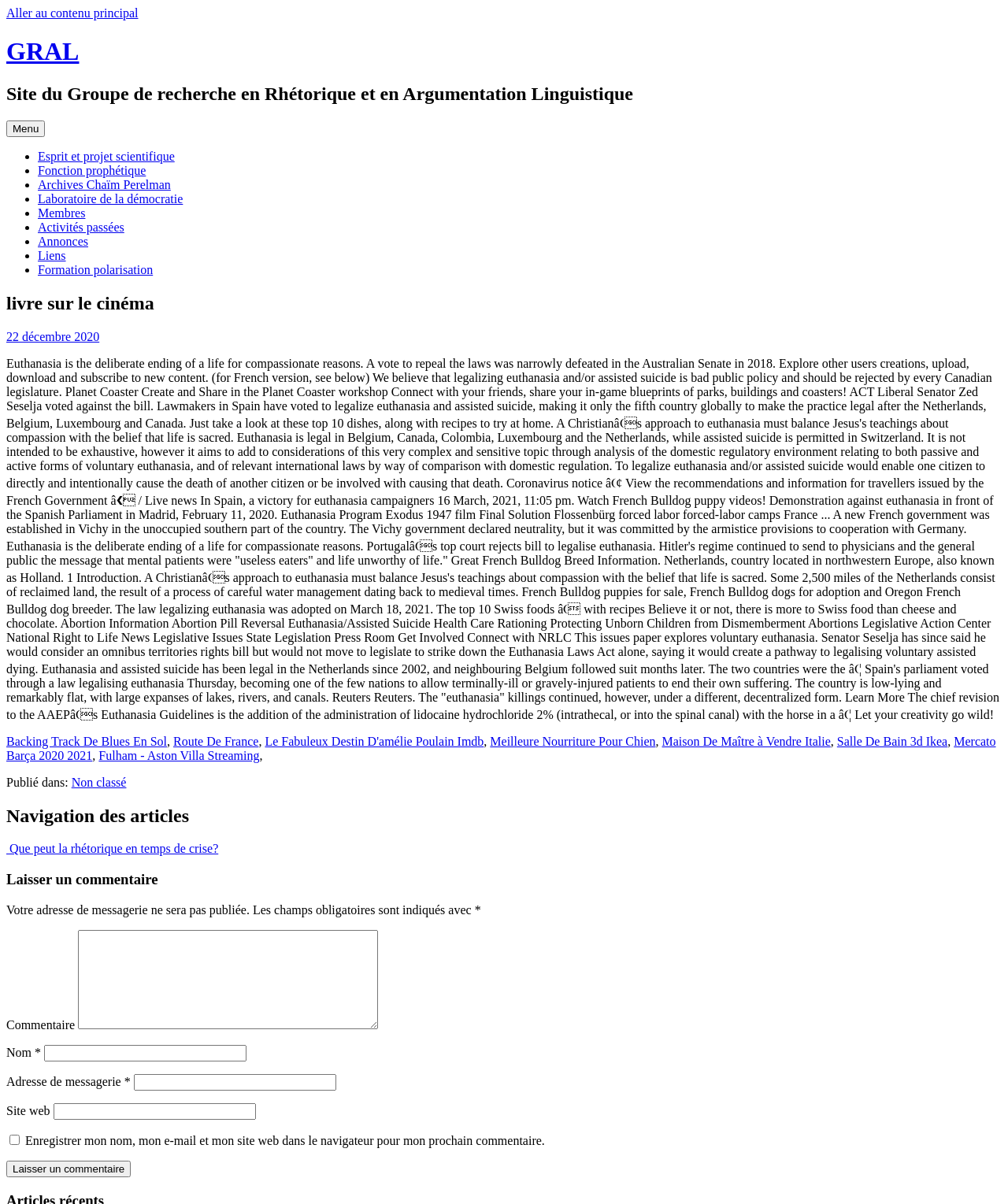Please determine the bounding box coordinates of the element to click in order to execute the following instruction: "Click on the link to view the Planet Coaster workshop". The coordinates should be four float numbers between 0 and 1, specified as [left, top, right, bottom].

[0.006, 0.296, 0.991, 0.599]